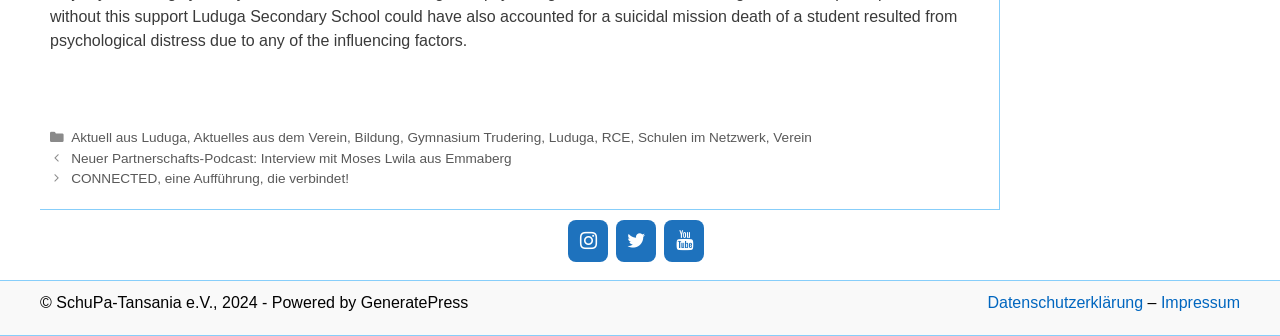Please pinpoint the bounding box coordinates for the region I should click to adhere to this instruction: "Click on the 'Aktuell aus Luduga' link".

[0.056, 0.388, 0.146, 0.432]